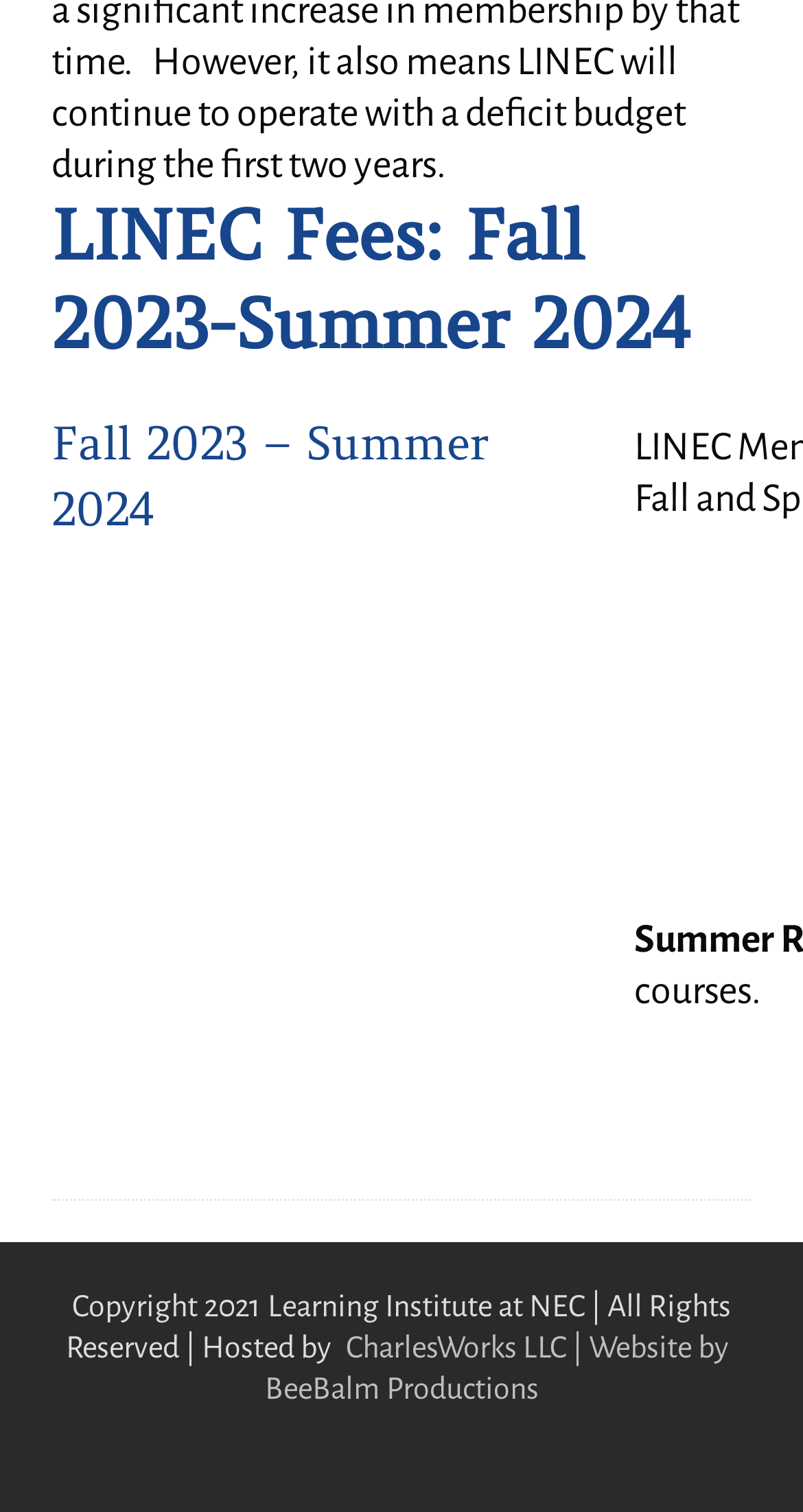Give a one-word or short phrase answer to this question: 
What is the orientation of the separator element?

horizontal